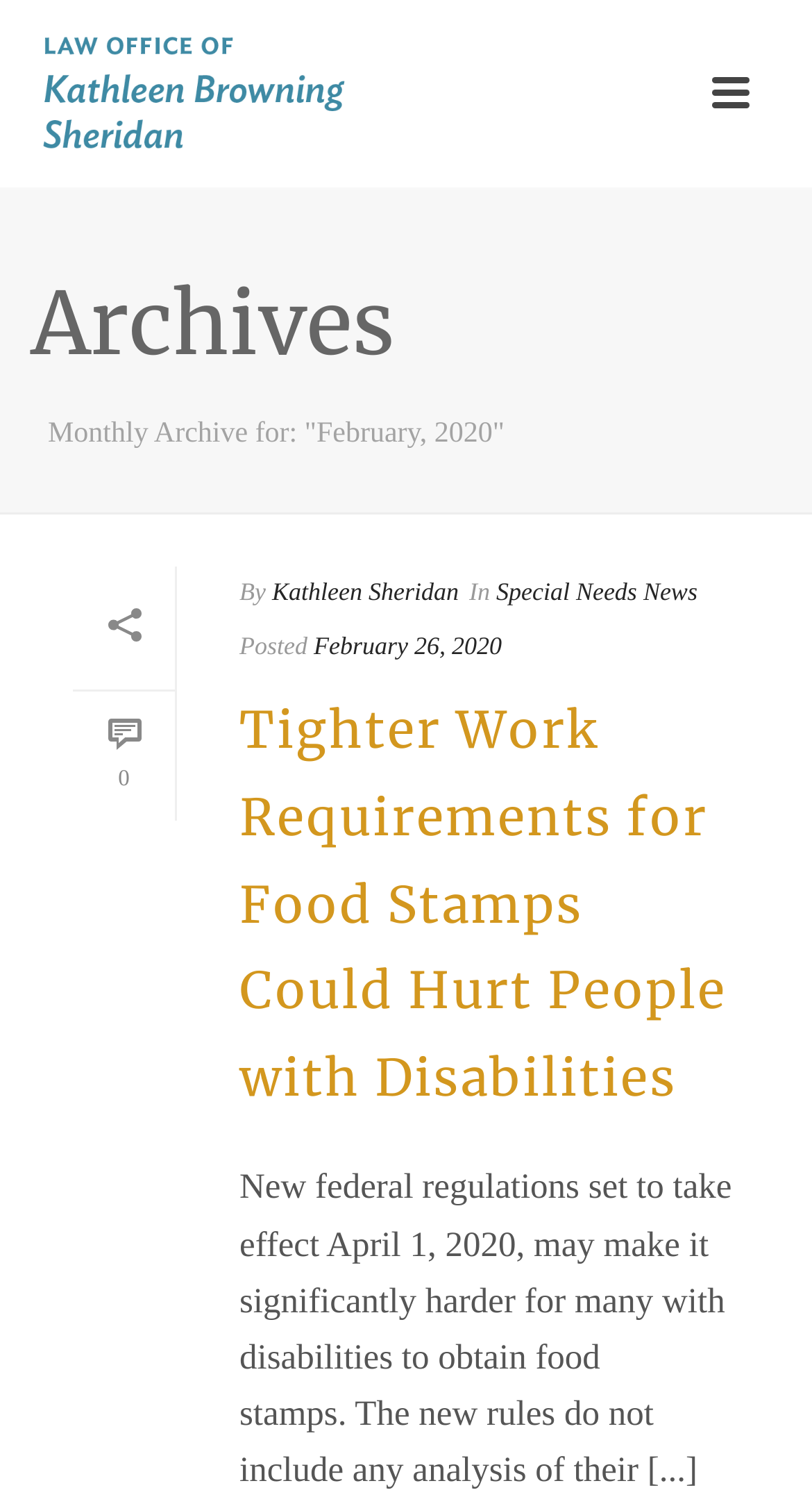What type of law firm is this?
Look at the image and respond to the question as thoroughly as possible.

I determined the answer by examining the image element with the text 'Elder Law Firm'. This image is likely to be the logo of the law firm, which suggests that it is an Elder Law Firm.